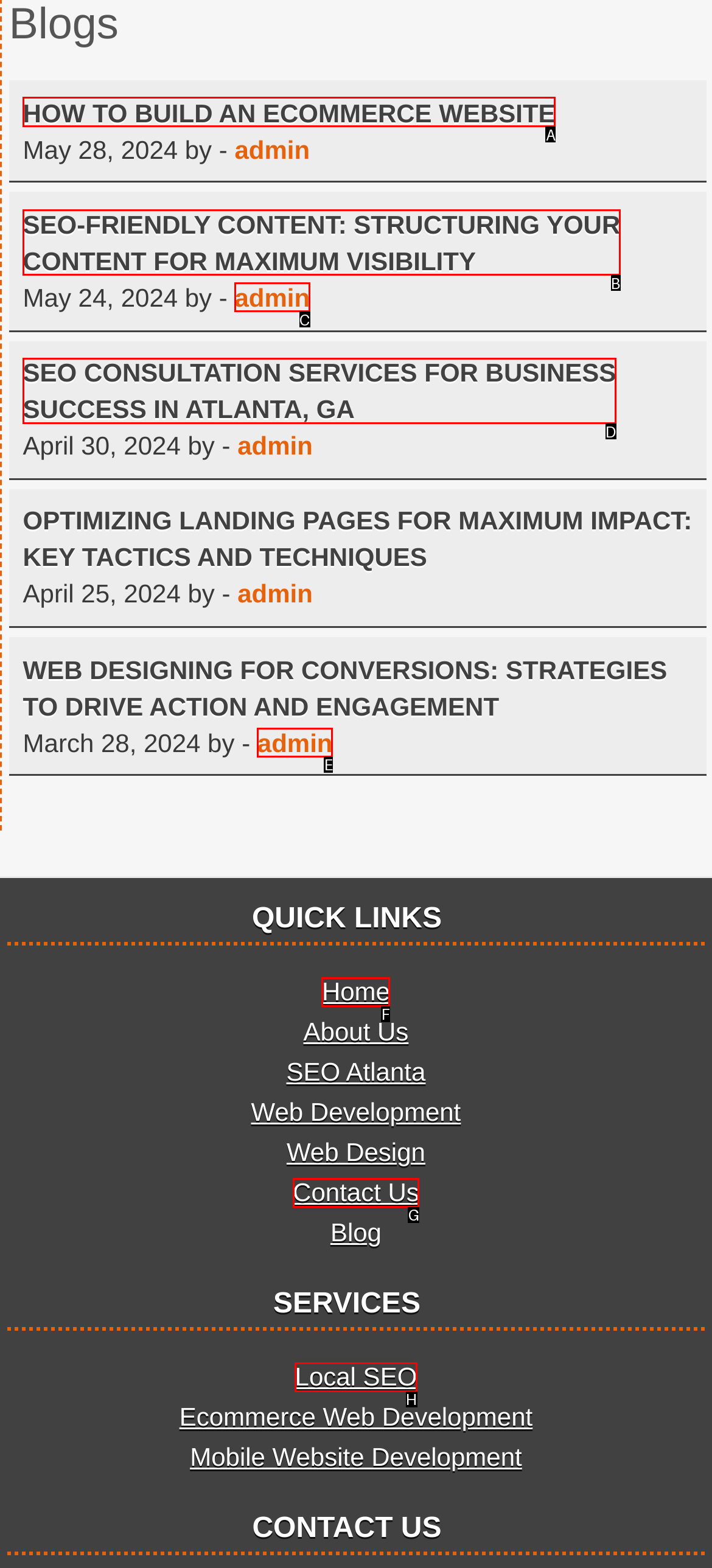Specify the letter of the UI element that should be clicked to achieve the following: read about how to build an ecommerce website
Provide the corresponding letter from the choices given.

A